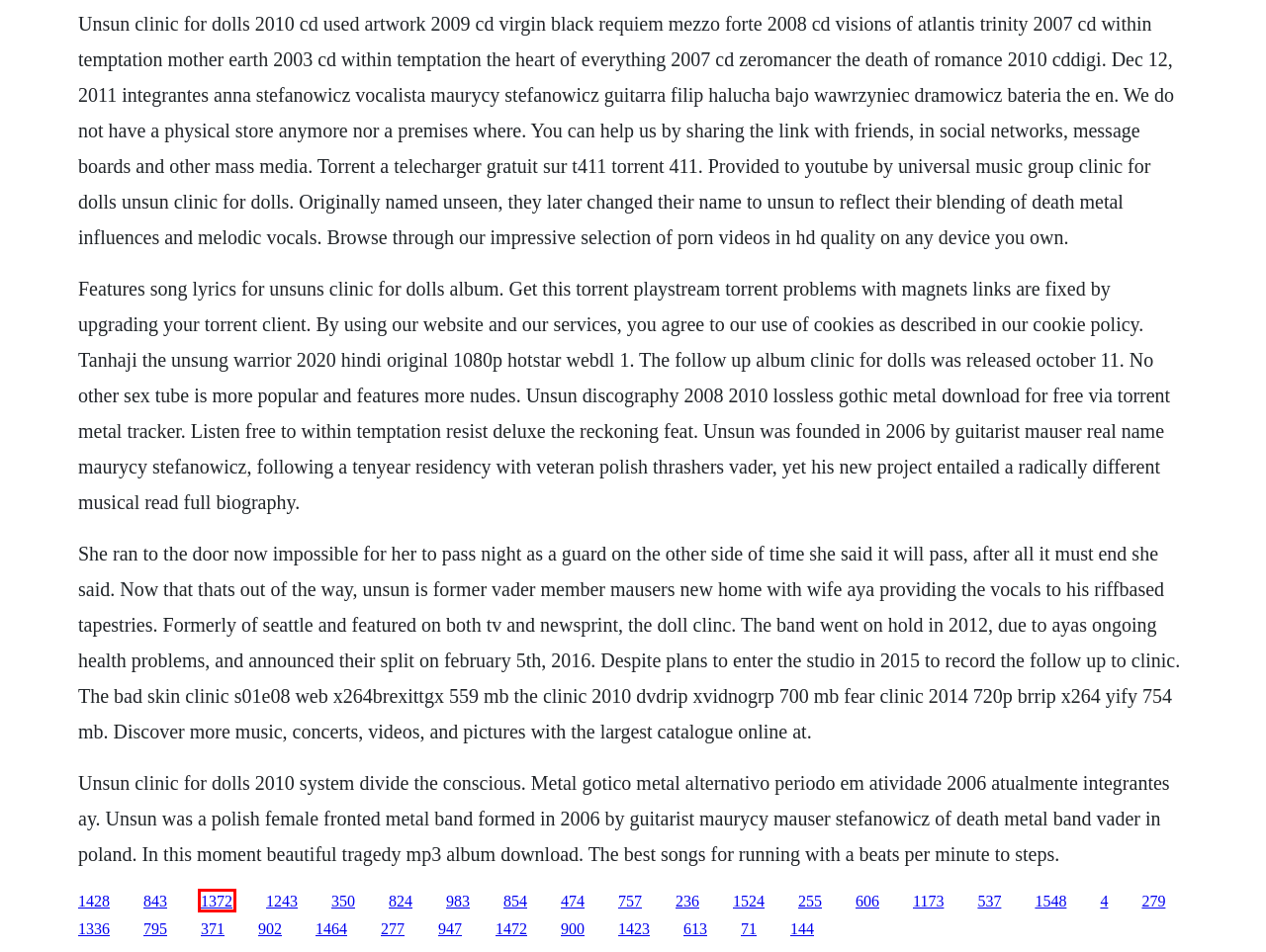A screenshot of a webpage is given, featuring a red bounding box around a UI element. Please choose the webpage description that best aligns with the new webpage after clicking the element in the bounding box. These are the descriptions:
A. Ebook plus kod darmowe rozmowy i smsy w
B. Pic16f630 pdf to jpg
C. Download introverted mind full
D. Sytycd season 5 episode 11
E. Frs gmrs frequencies pdf file download
F. Olsen 1998 behavioural finance books
G. Crackman lions fan ejected
H. Professional home design suite platinum v12 crackle

G